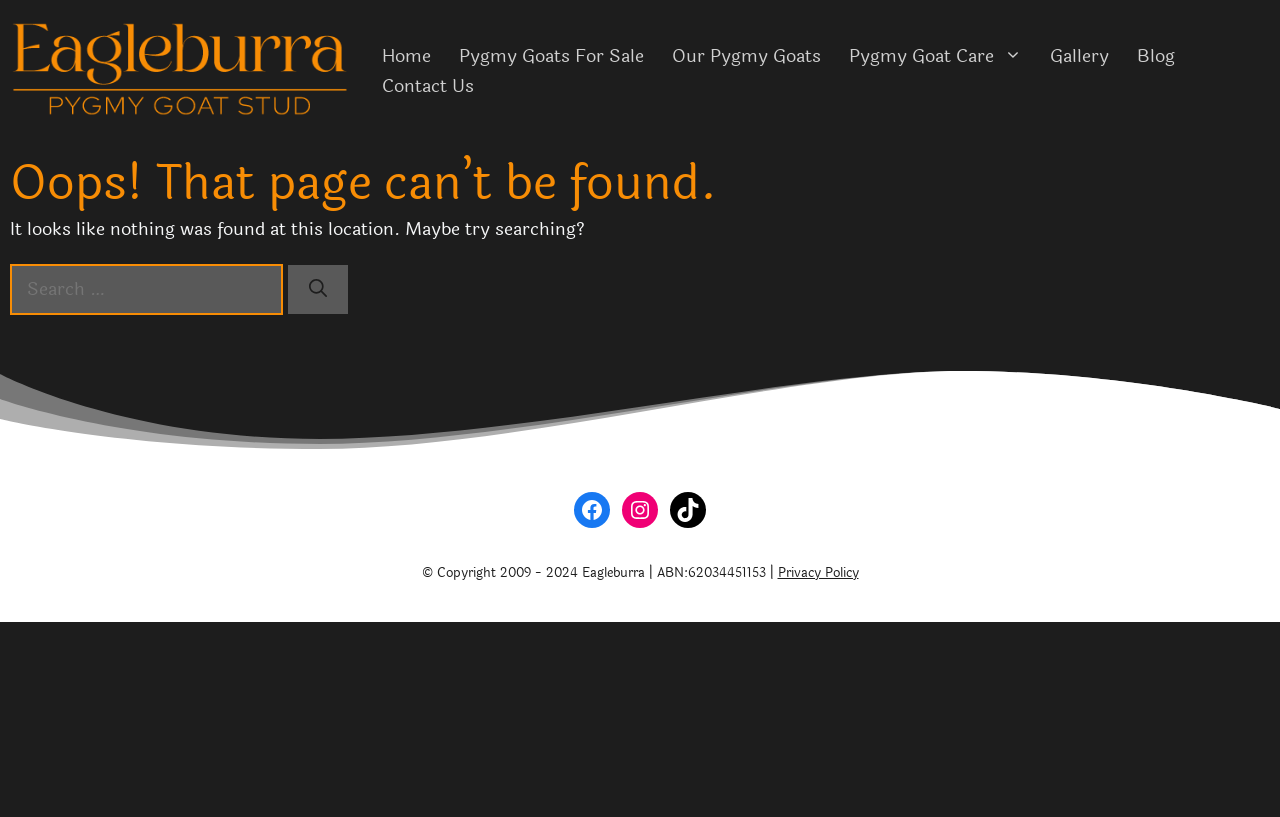Please predict the bounding box coordinates (top-left x, top-left y, bottom-right x, bottom-right y) for the UI element in the screenshot that fits the description: Blog

[0.877, 0.05, 0.929, 0.087]